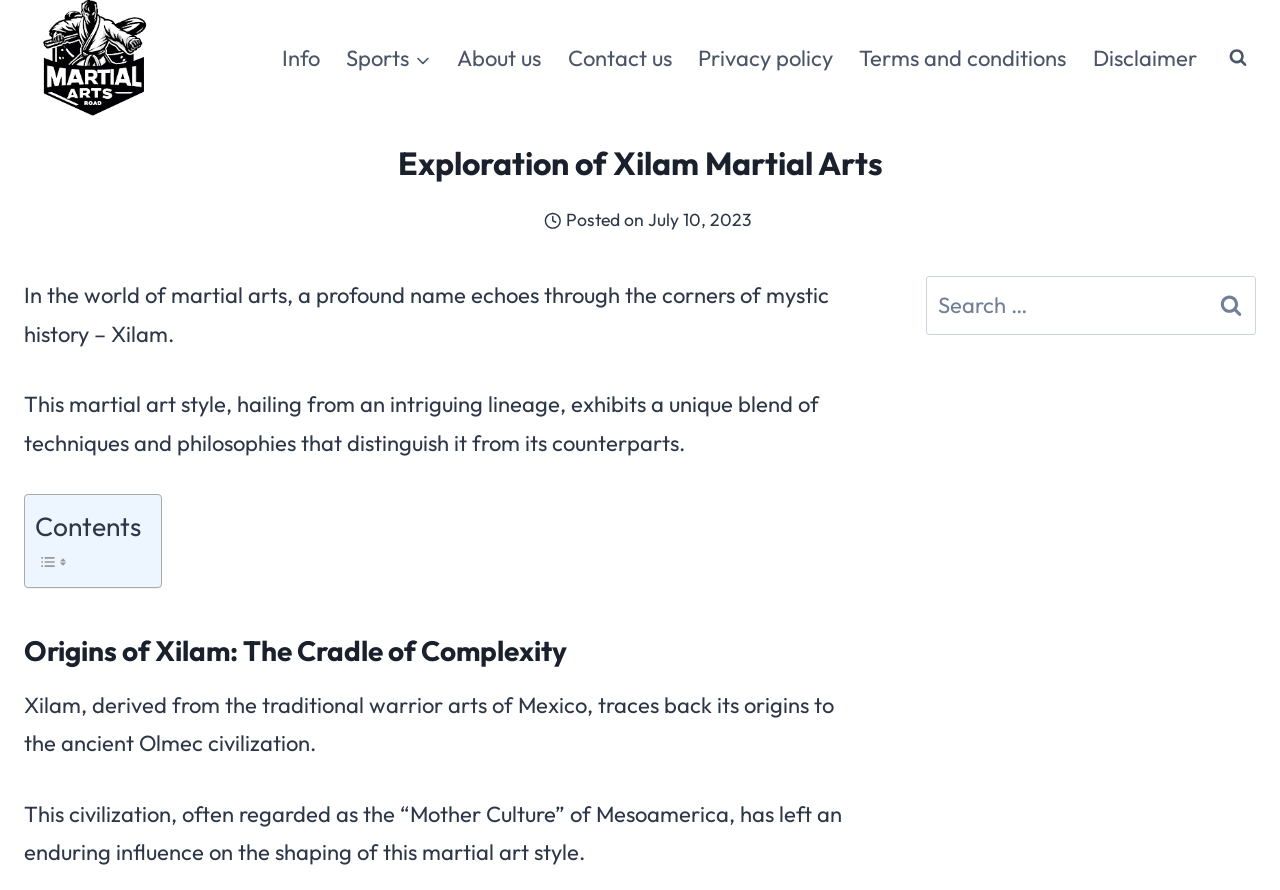Find the bounding box coordinates of the element to click in order to complete the given instruction: "Search for something."

[0.723, 0.311, 0.981, 0.376]